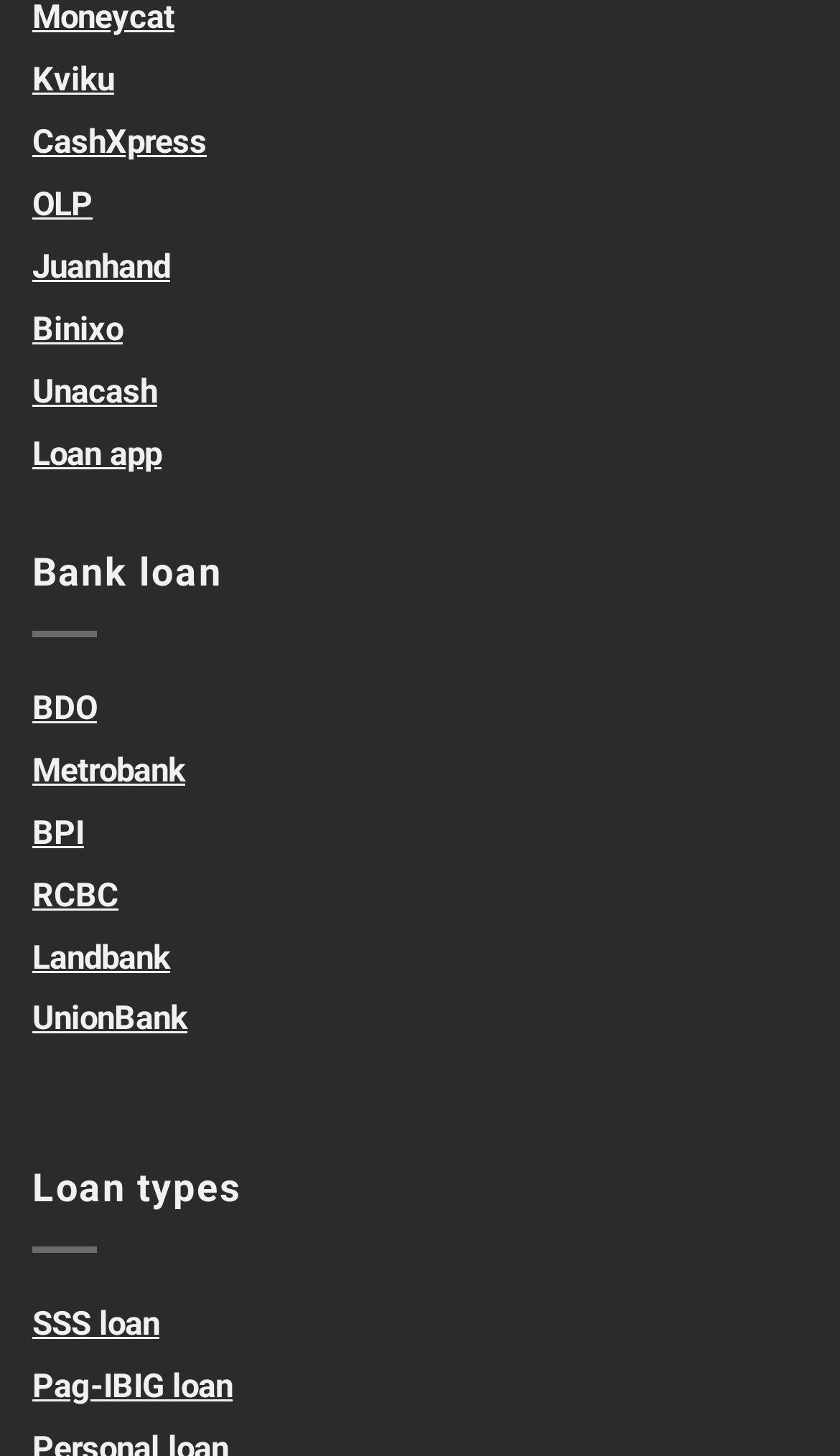Please give a concise answer to this question using a single word or phrase: 
What is the last loan type listed?

Pag-IBIG loan